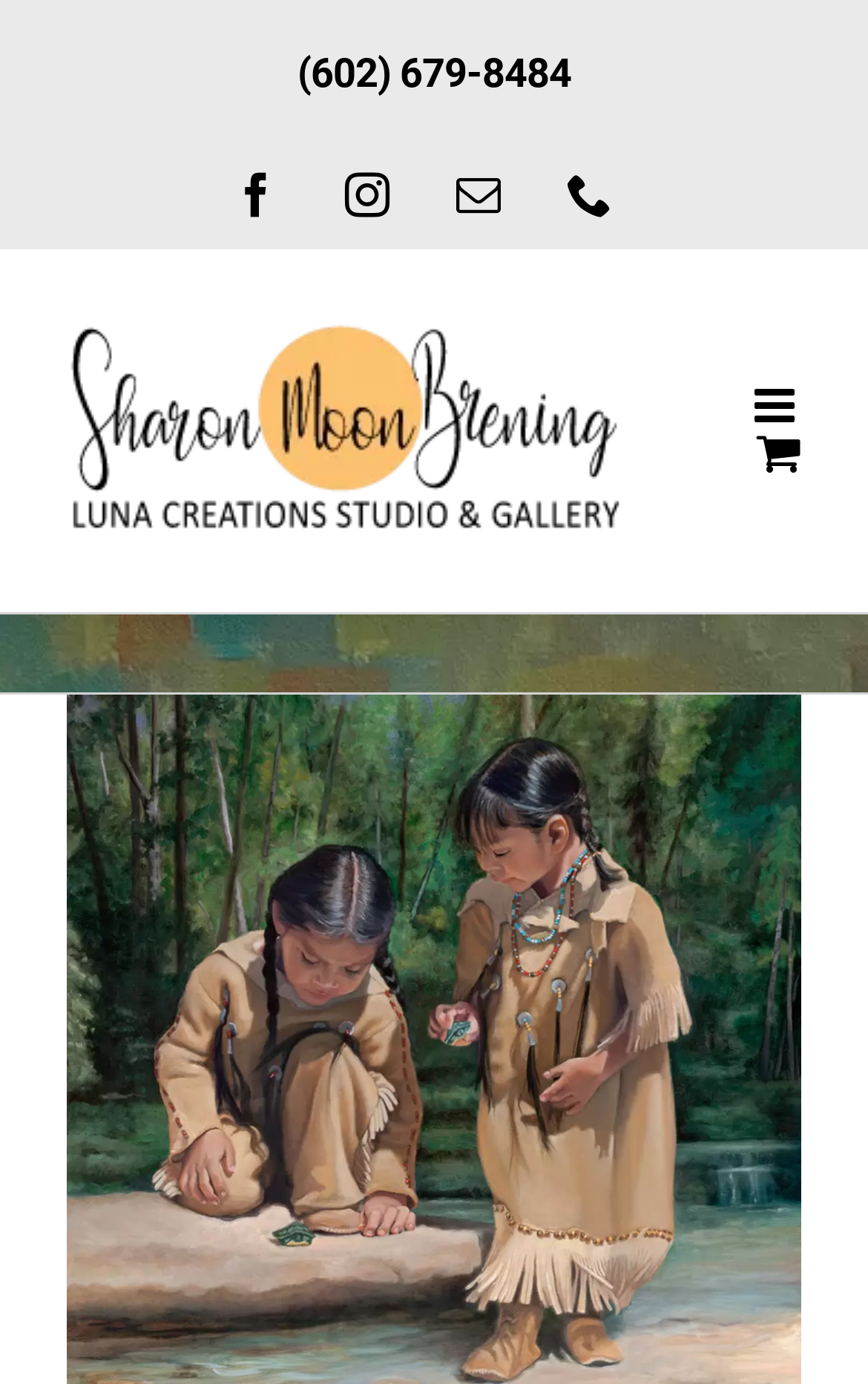Your task is to extract the text of the main heading from the webpage.

A Little Patience